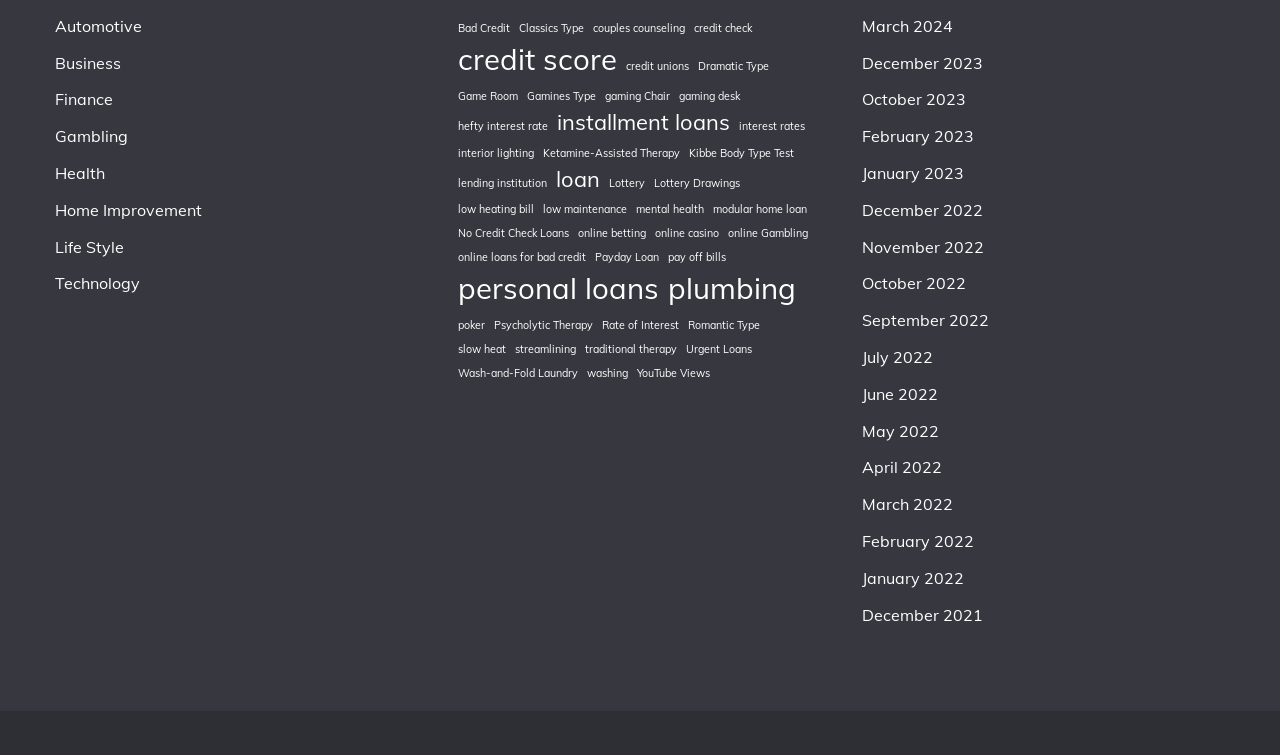Please determine the bounding box coordinates of the clickable area required to carry out the following instruction: "Click on Automotive". The coordinates must be four float numbers between 0 and 1, represented as [left, top, right, bottom].

[0.043, 0.021, 0.111, 0.048]